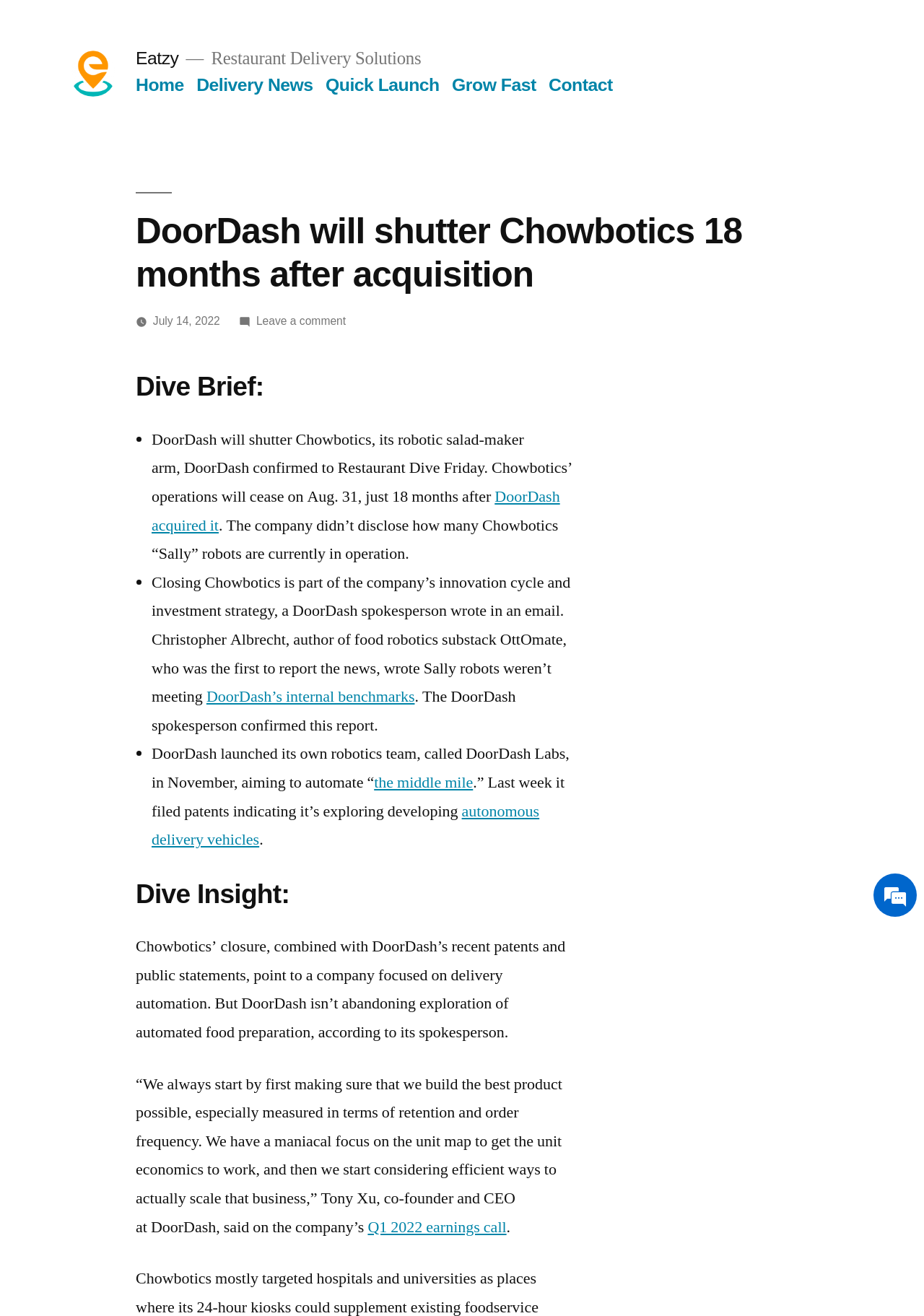Extract the bounding box coordinates of the UI element described by: "Search". The coordinates should include four float numbers ranging from 0 to 1, e.g., [left, top, right, bottom].

None